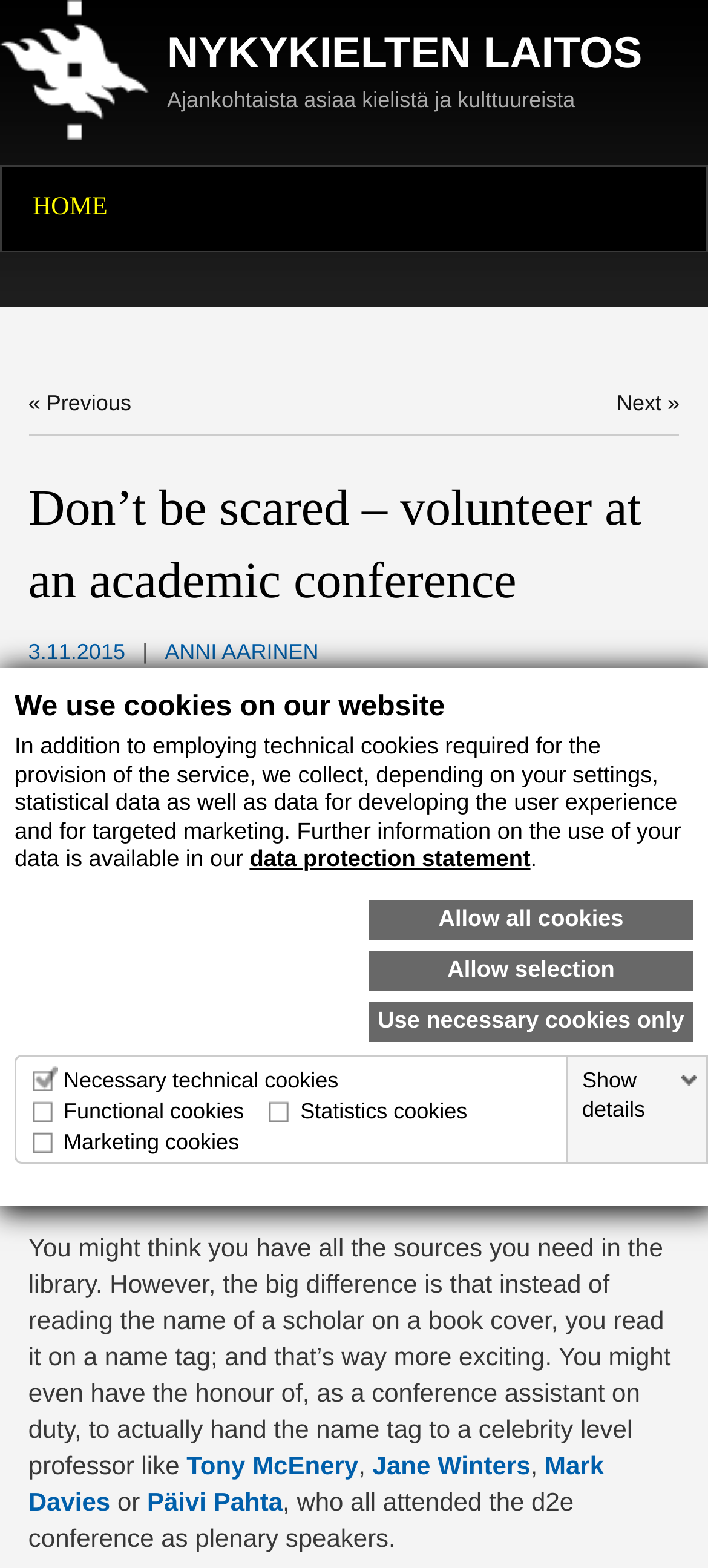Identify the bounding box coordinates of the HTML element based on this description: "3.11.2015".

[0.04, 0.407, 0.177, 0.423]